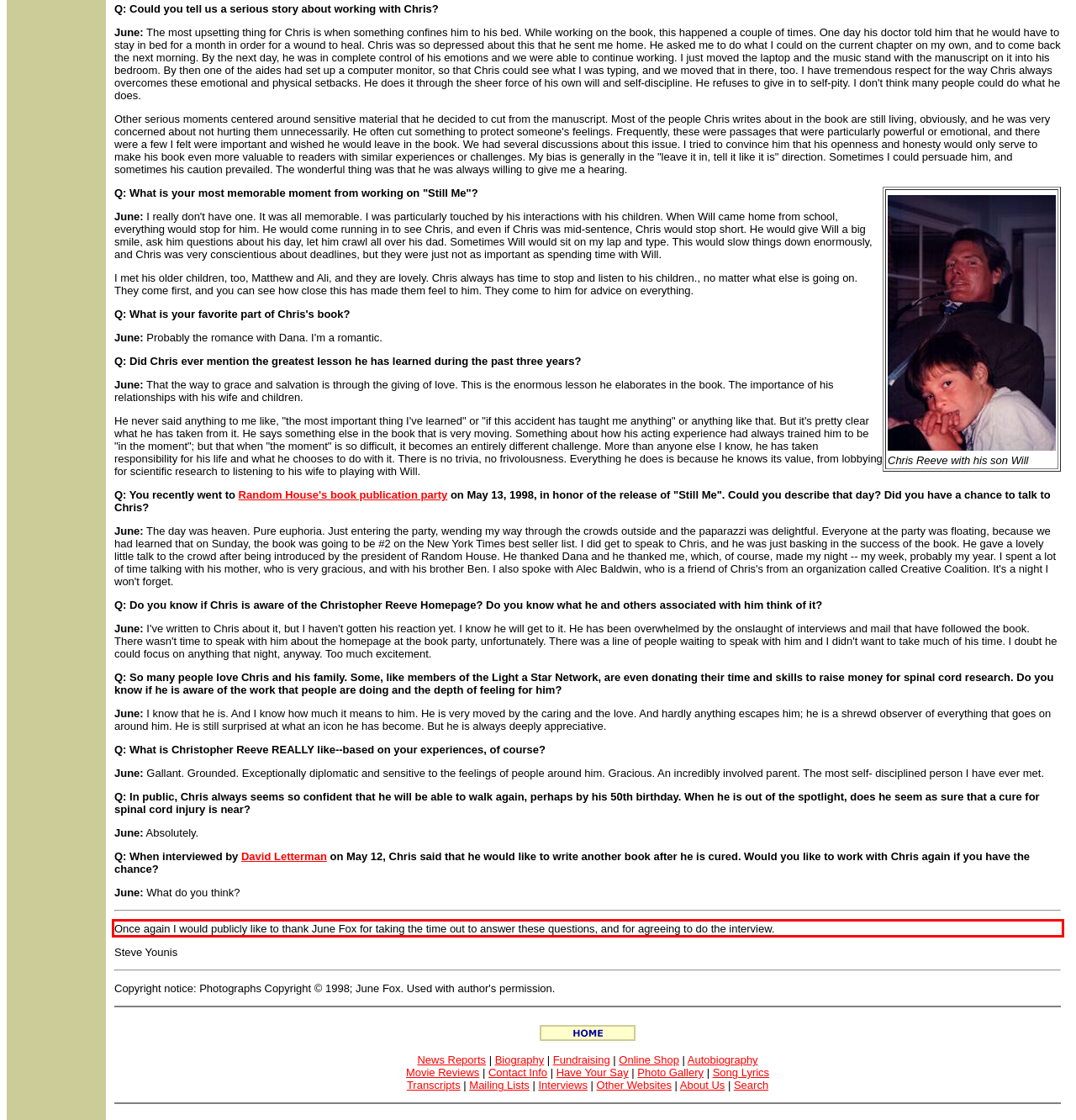Look at the screenshot of the webpage, locate the red rectangle bounding box, and generate the text content that it contains.

Once again I would publicly like to thank June Fox for taking the time out to answer these questions, and for agreeing to do the interview.